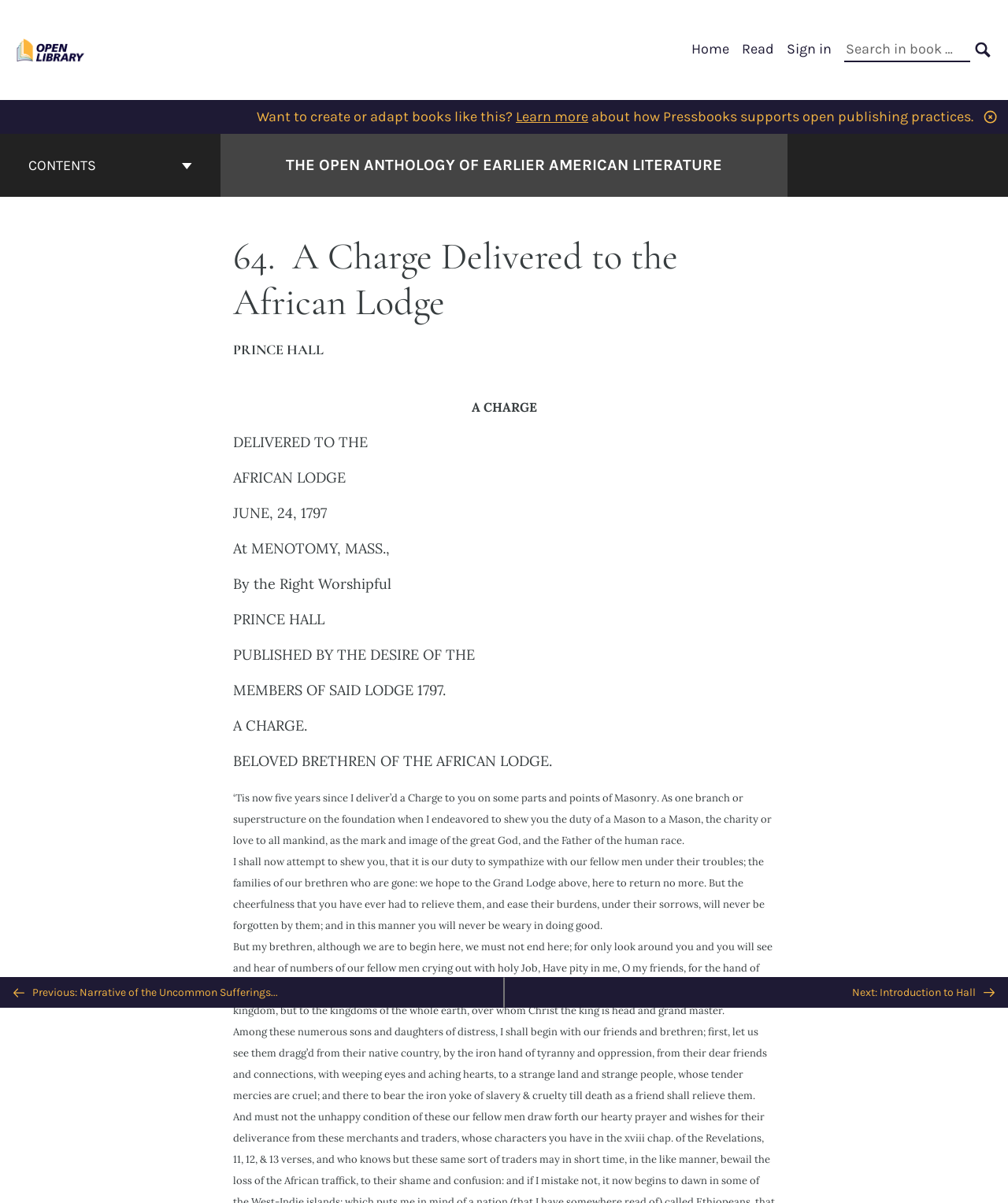What is the name of the book?
Please use the image to provide an in-depth answer to the question.

I found the answer by looking at the heading 'Go to the cover page of The Open Anthology of Earlier American Literature' and the static text 'THE OPEN ANTHOLOGY OF EARLIER AMERICAN LITERATURE'.